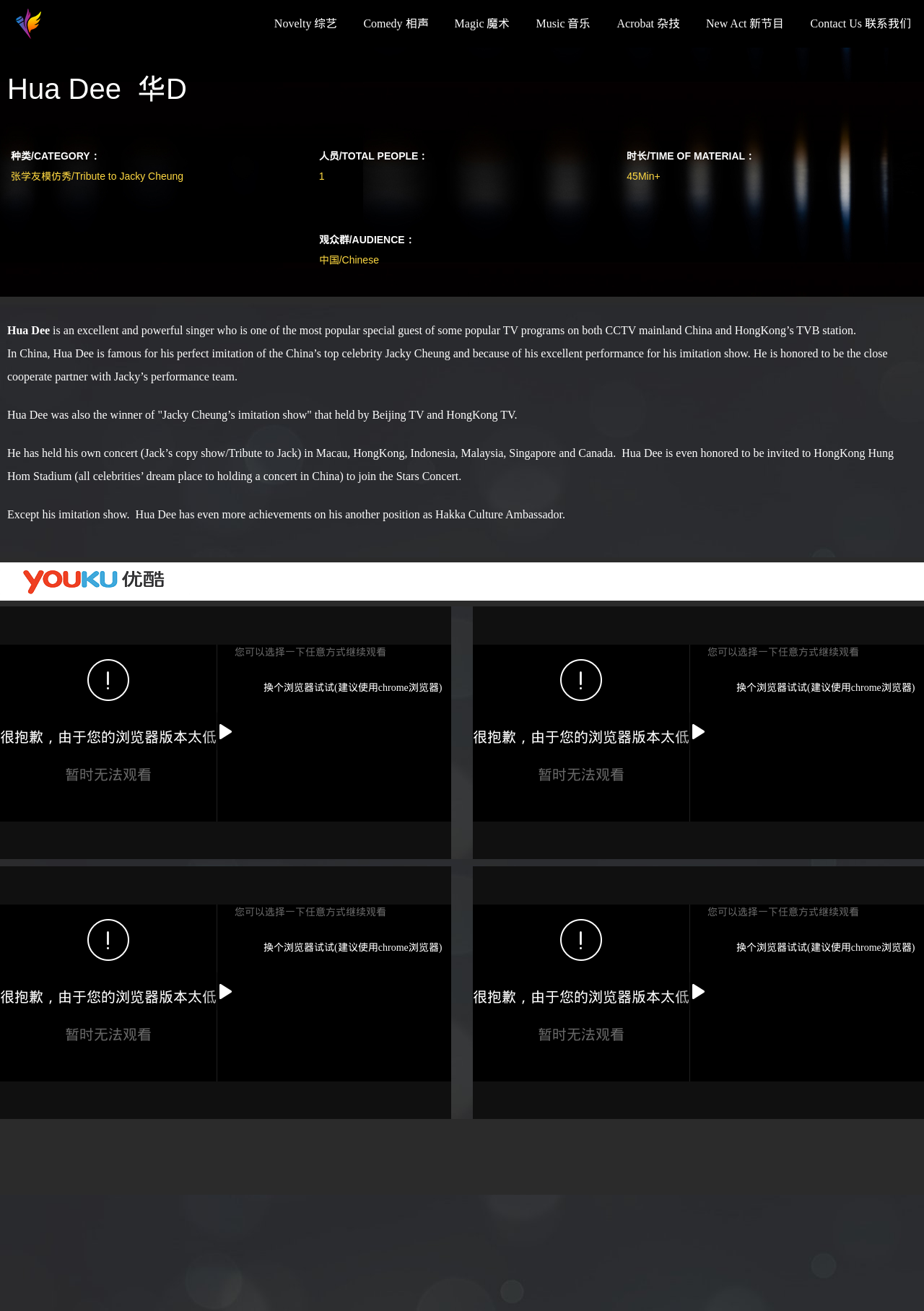Refer to the image and answer the question with as much detail as possible: What is the category of the show?

The category of the show is mentioned in the StaticText element with the text '种类/CATEGORY：' and the corresponding value is '张学友模仿秀/Tribute to Jacky Cheung'.